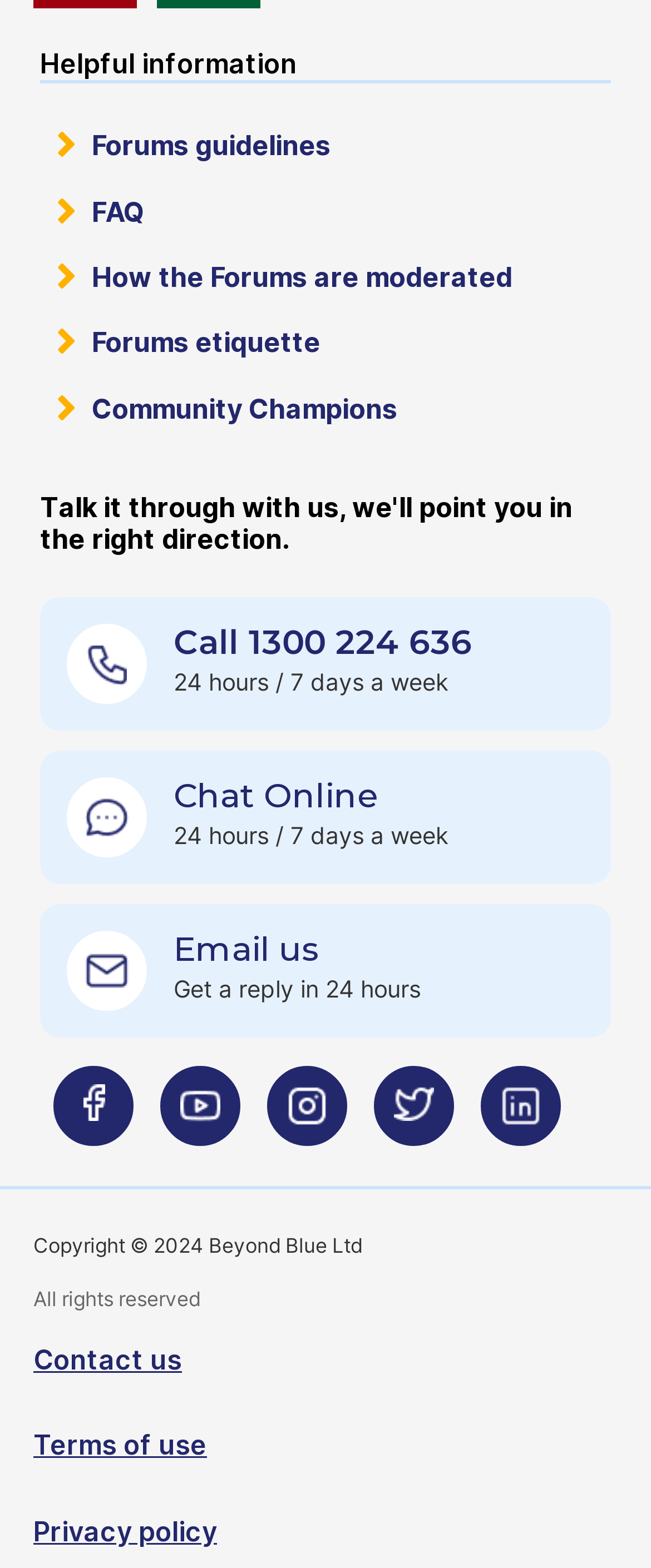Provide the bounding box coordinates of the HTML element described as: "Call 1300 224 636". The bounding box coordinates should be four float numbers between 0 and 1, i.e., [left, top, right, bottom].

[0.267, 0.396, 0.726, 0.422]